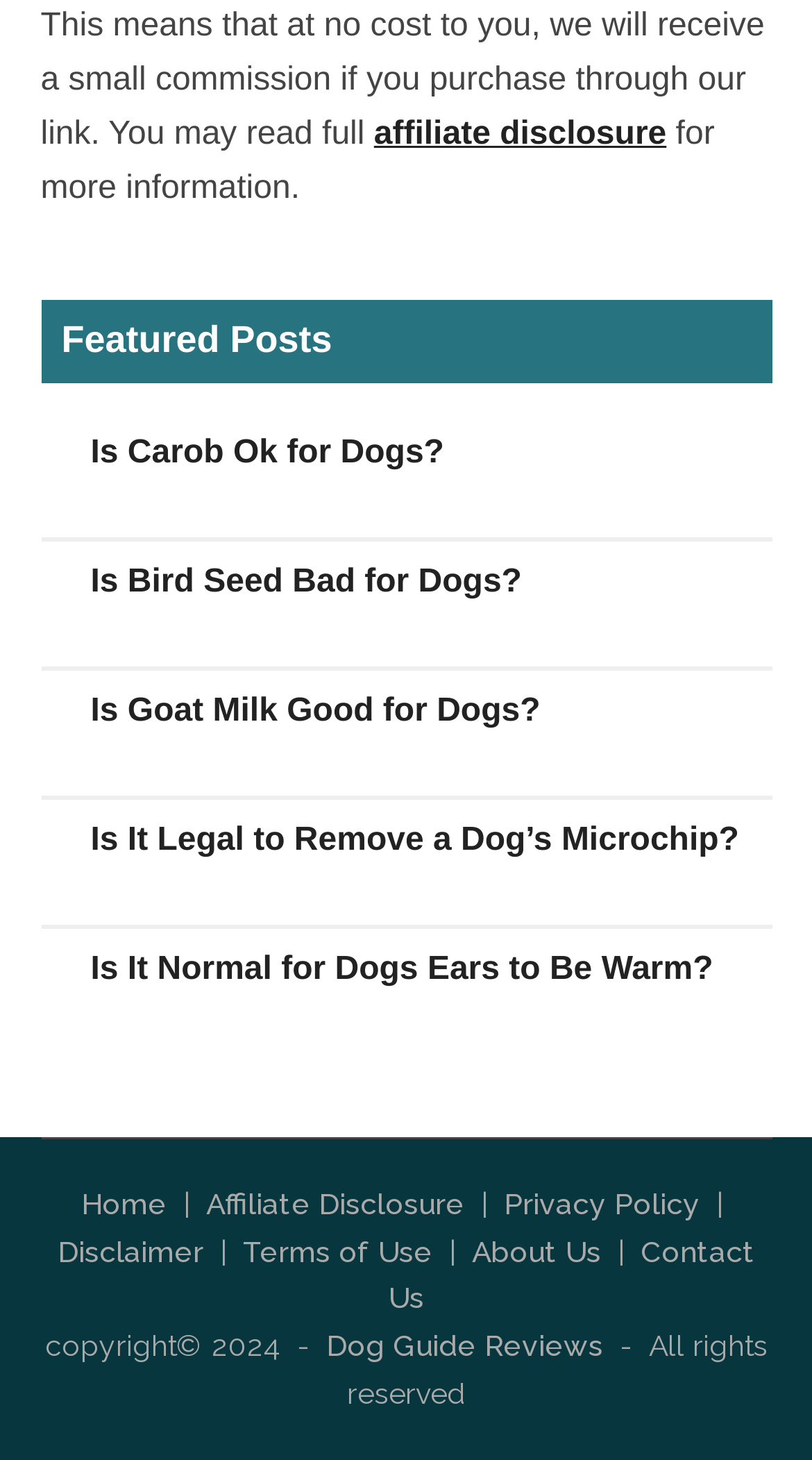Identify the bounding box coordinates of the specific part of the webpage to click to complete this instruction: "contact us".

[0.478, 0.845, 0.929, 0.901]